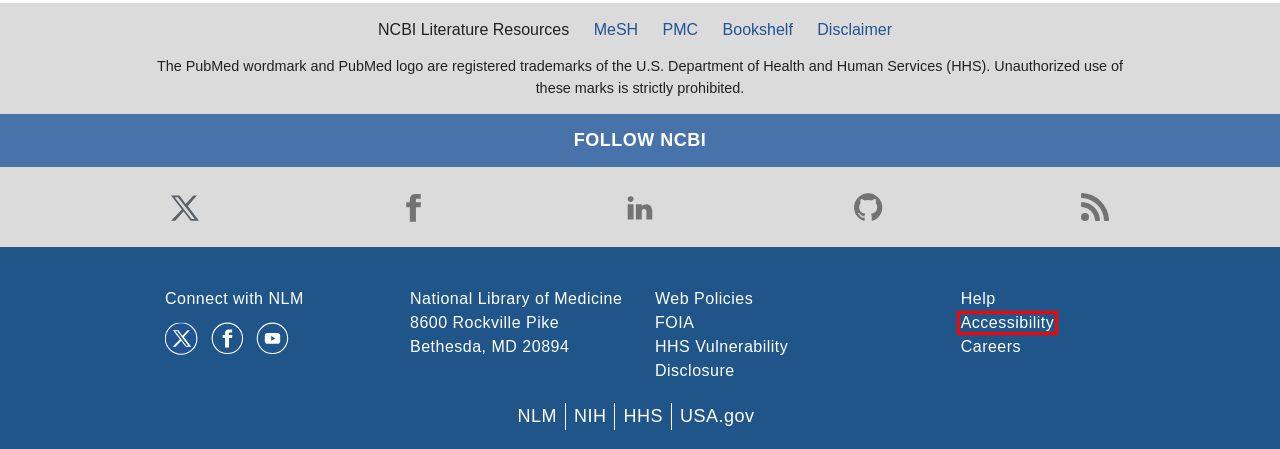Given a screenshot of a webpage with a red bounding box highlighting a UI element, choose the description that best corresponds to the new webpage after clicking the element within the red bounding box. Here are your options:
A. NCBI Insights - News about NCBI resources and events
B. Accessibility on the NLM Website
C. Home - MeSH - NCBI
D. Making government services easier to find | USAGov
E. NLM Support Center
		 · NLM Customer Support Center
F. Home - PMC - NCBI
G. NLM Web Policies
H. Careers @ NLM

B